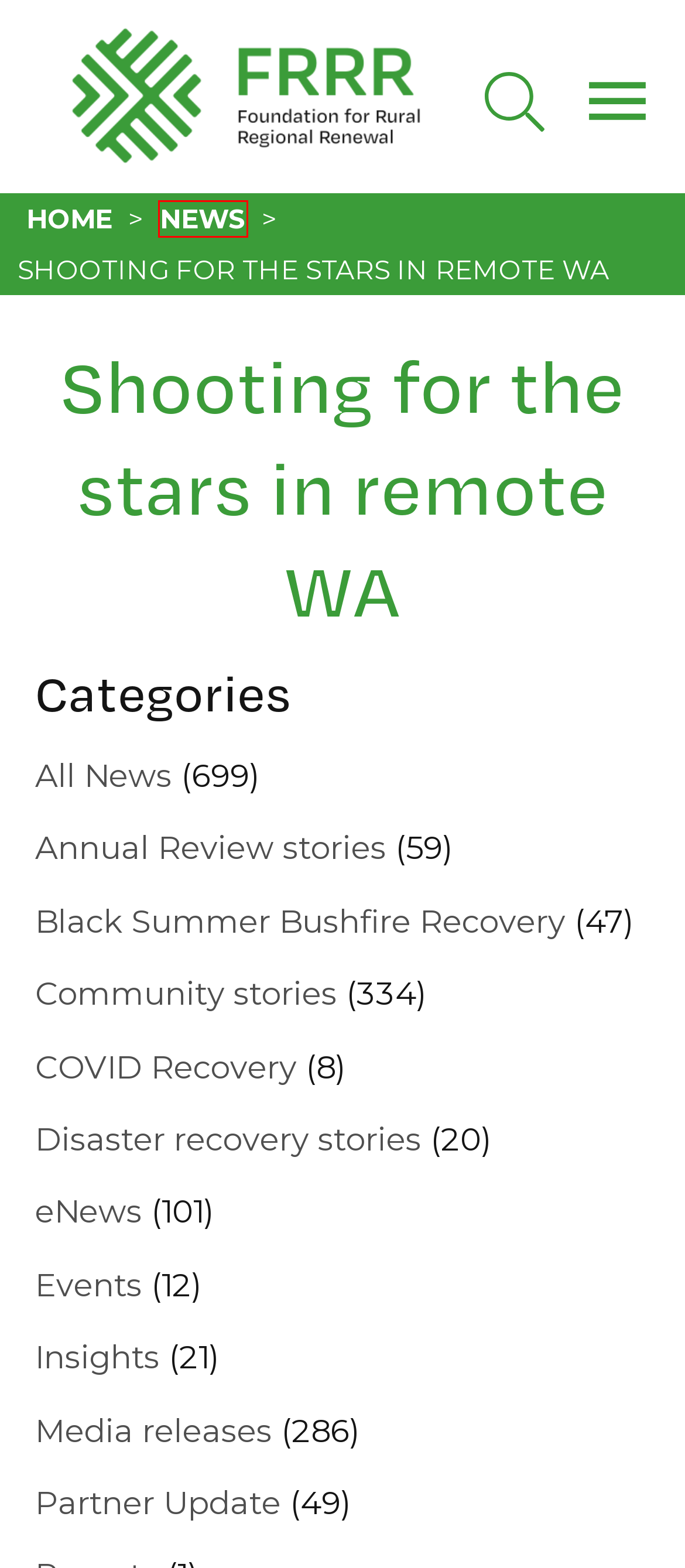Review the webpage screenshot provided, noting the red bounding box around a UI element. Choose the description that best matches the new webpage after clicking the element within the bounding box. The following are the options:
A. COVID Recovery | Foundation for Rural & Regional Renewal (FRRR)
B. Black Summer Bushfire Recovery | Foundation for Rural & Regional Renewal (FRRR)
C. Home | Foundation for Rural & Regional Renewal | FRRR
D. Community stories | Foundation for Rural & Regional Renewal (FRRR)
E. Events | Foundation for Rural & Regional Renewal (FRRR)
F. Media releases | Foundation for Rural & Regional Renewal (FRRR)
G. News | FRRR
H. Disaster recovery stories | Foundation for Rural & Regional Renewal (FRRR)

G